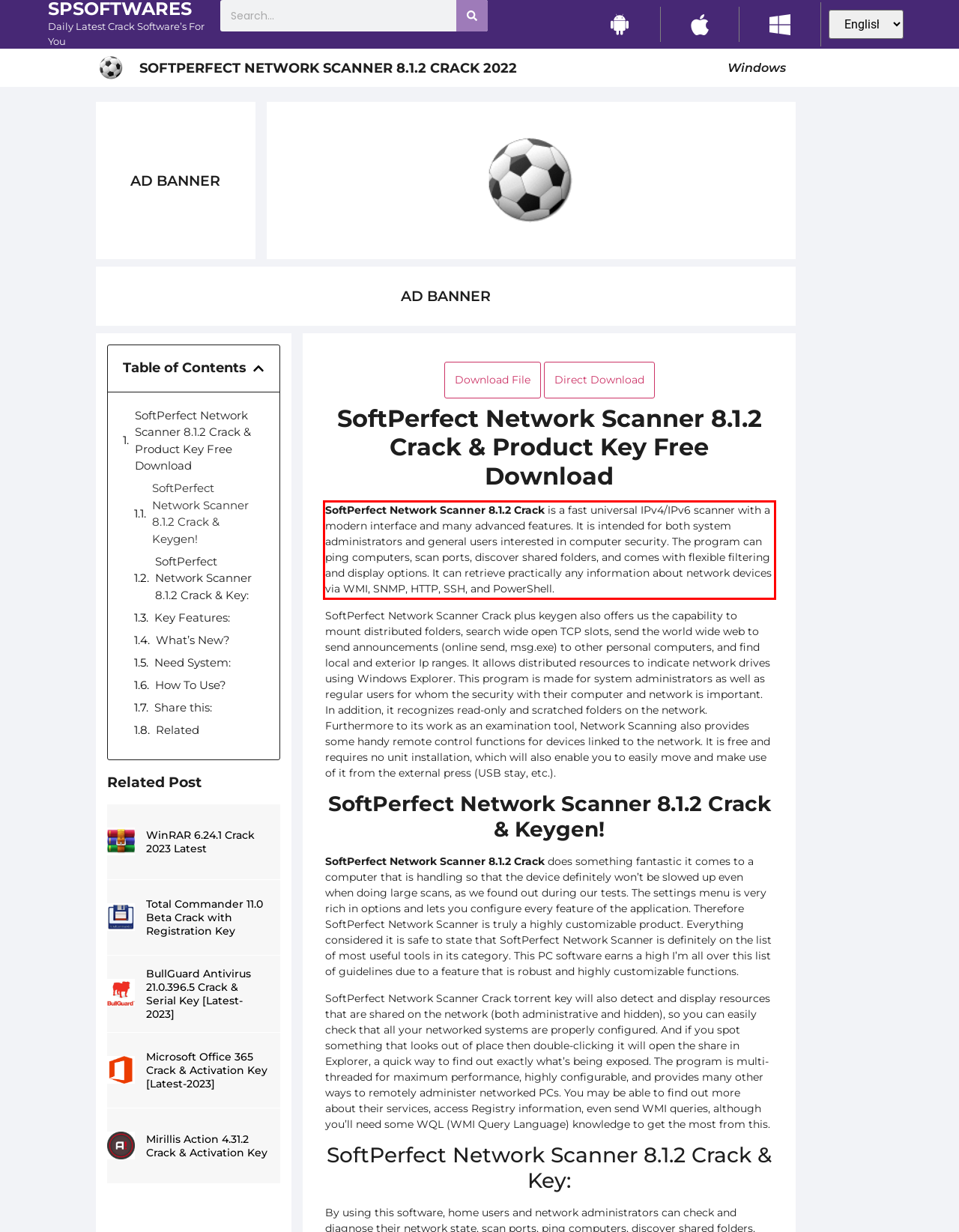Please perform OCR on the UI element surrounded by the red bounding box in the given webpage screenshot and extract its text content.

SoftPerfect Network Scanner 8.1.2 Crack is a fast universal IPv4/IPv6 scanner with a modern interface and many advanced features. It is intended for both system administrators and general users interested in computer security. The program can ping computers, scan ports, discover shared folders, and comes with flexible filtering and display options. It can retrieve practically any information about network devices via WMI, SNMP, HTTP, SSH, and PowerShell.